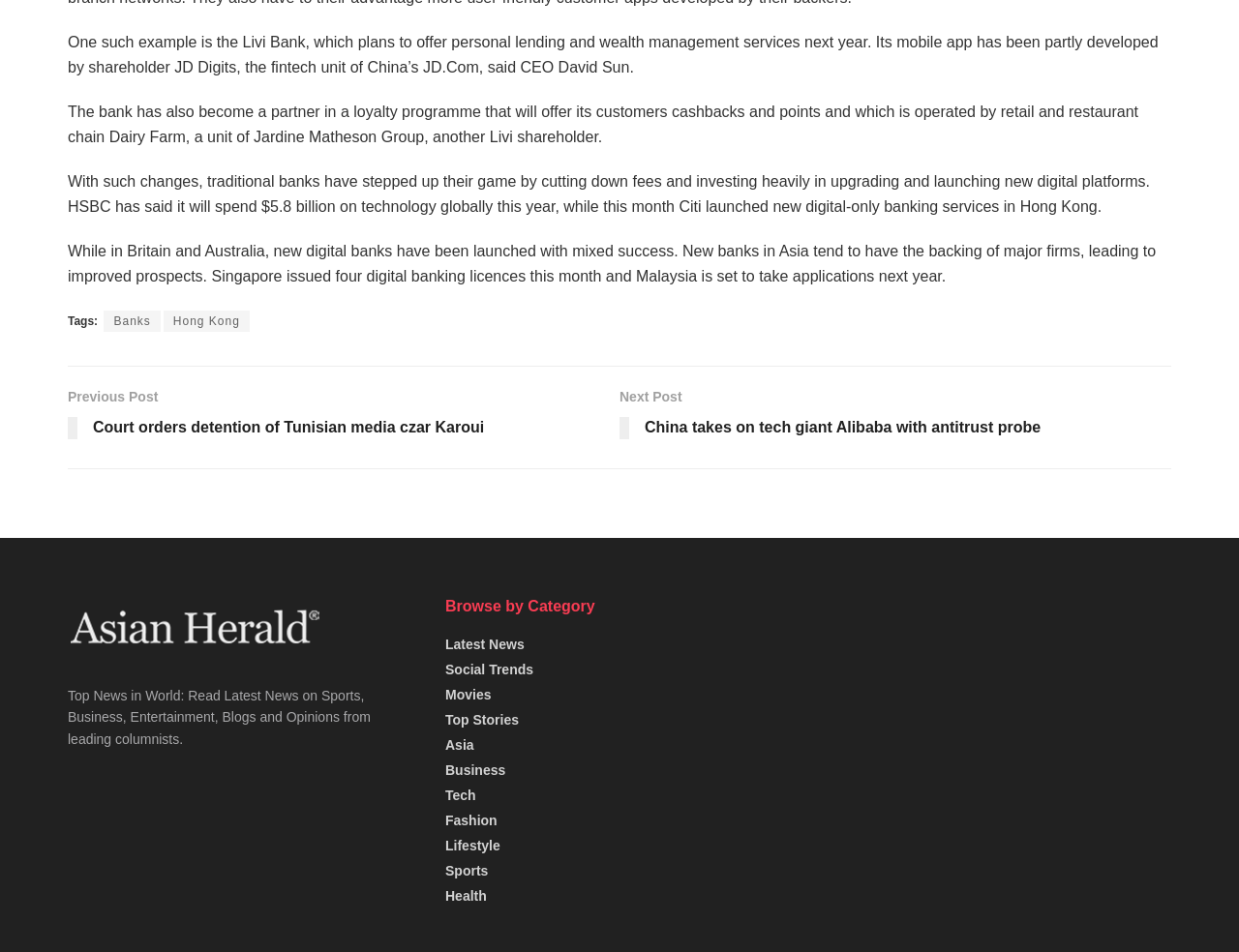Find the bounding box coordinates of the clickable area required to complete the following action: "Connect with Beck Global Consulting on LinkedIn".

None